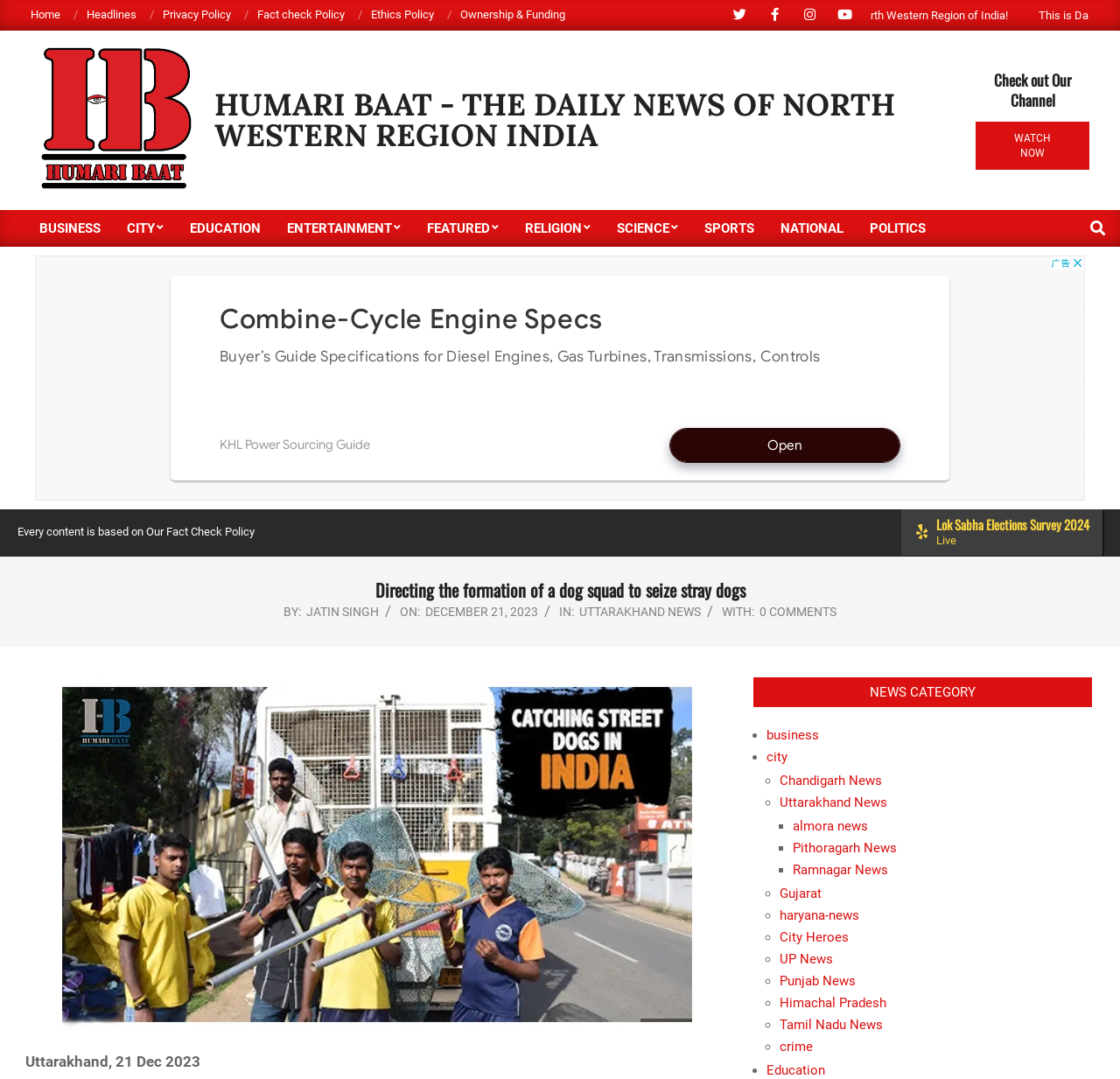Please locate the bounding box coordinates for the element that should be clicked to achieve the following instruction: "Read the news about Uttarakhand". Ensure the coordinates are given as four float numbers between 0 and 1, i.e., [left, top, right, bottom].

[0.517, 0.561, 0.626, 0.574]